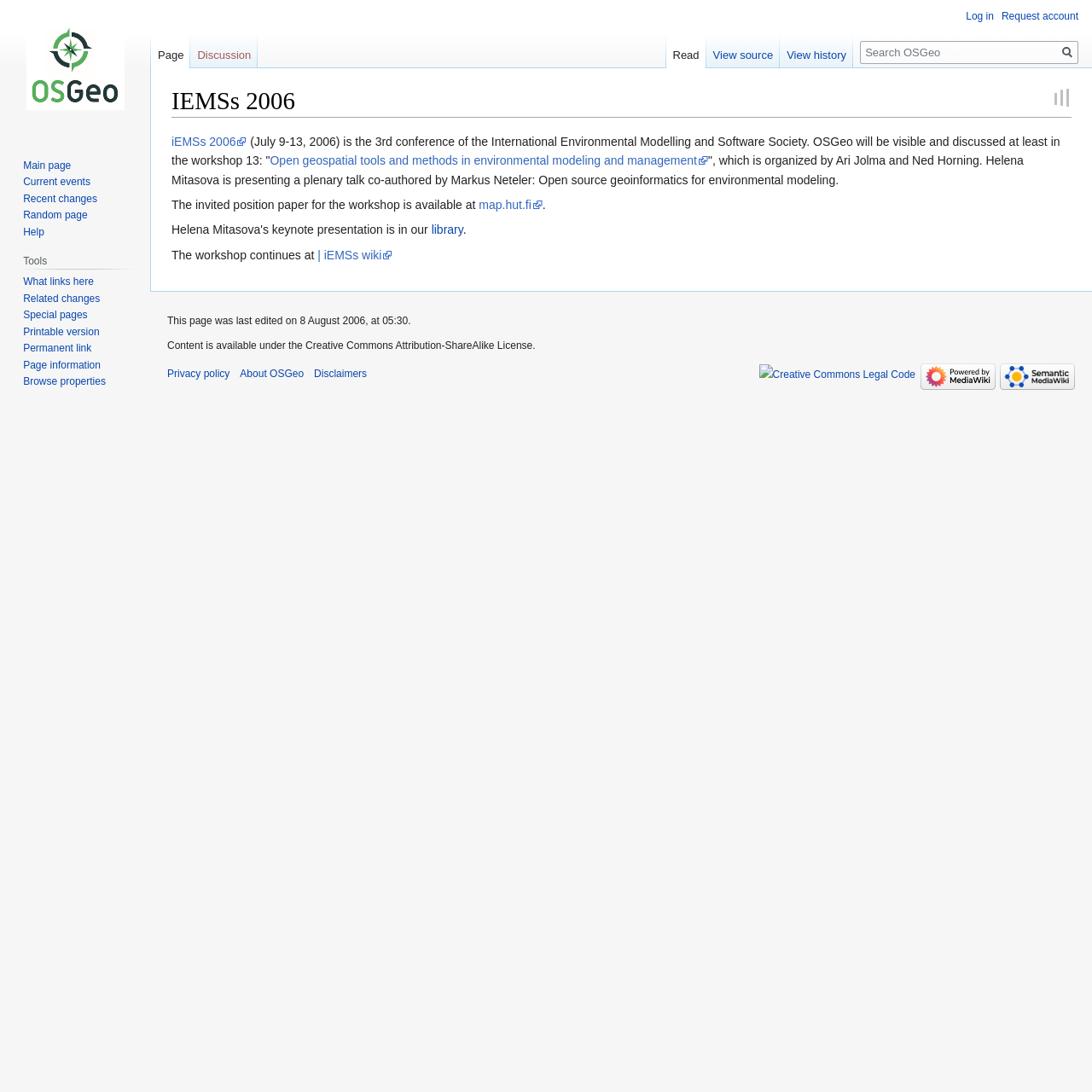Extract the bounding box coordinates for the described element: "Request account". The coordinates should be represented as four float numbers between 0 and 1: [left, top, right, bottom].

[0.917, 0.009, 0.988, 0.02]